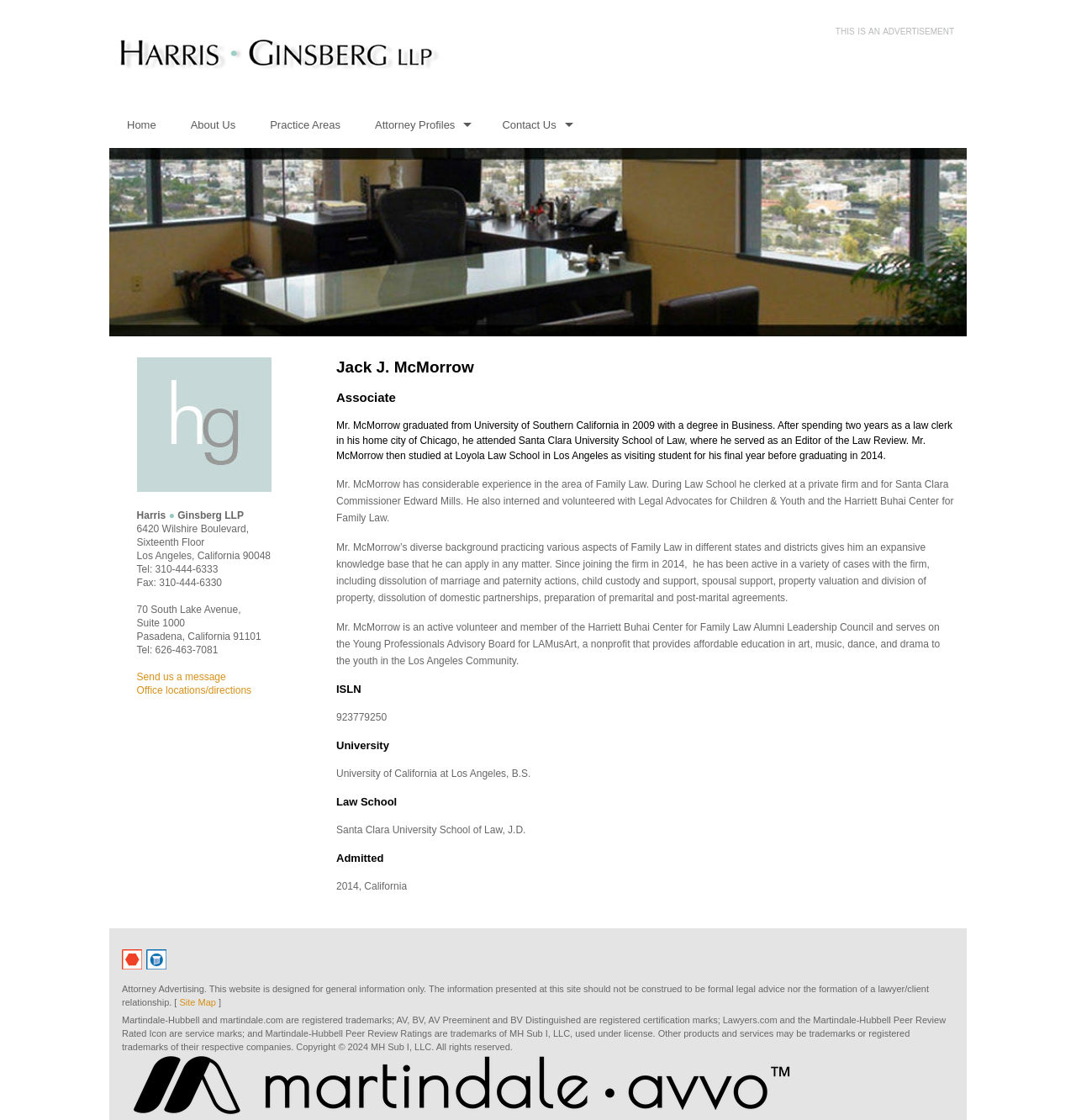Review the image closely and give a comprehensive answer to the question: What is the address of the law firm's Pasadena office?

I found the answer by looking at the contact information section of the webpage, which lists the address of the Pasadena office as 70 South Lake Avenue, Suite 1000, Pasadena, California 91101.